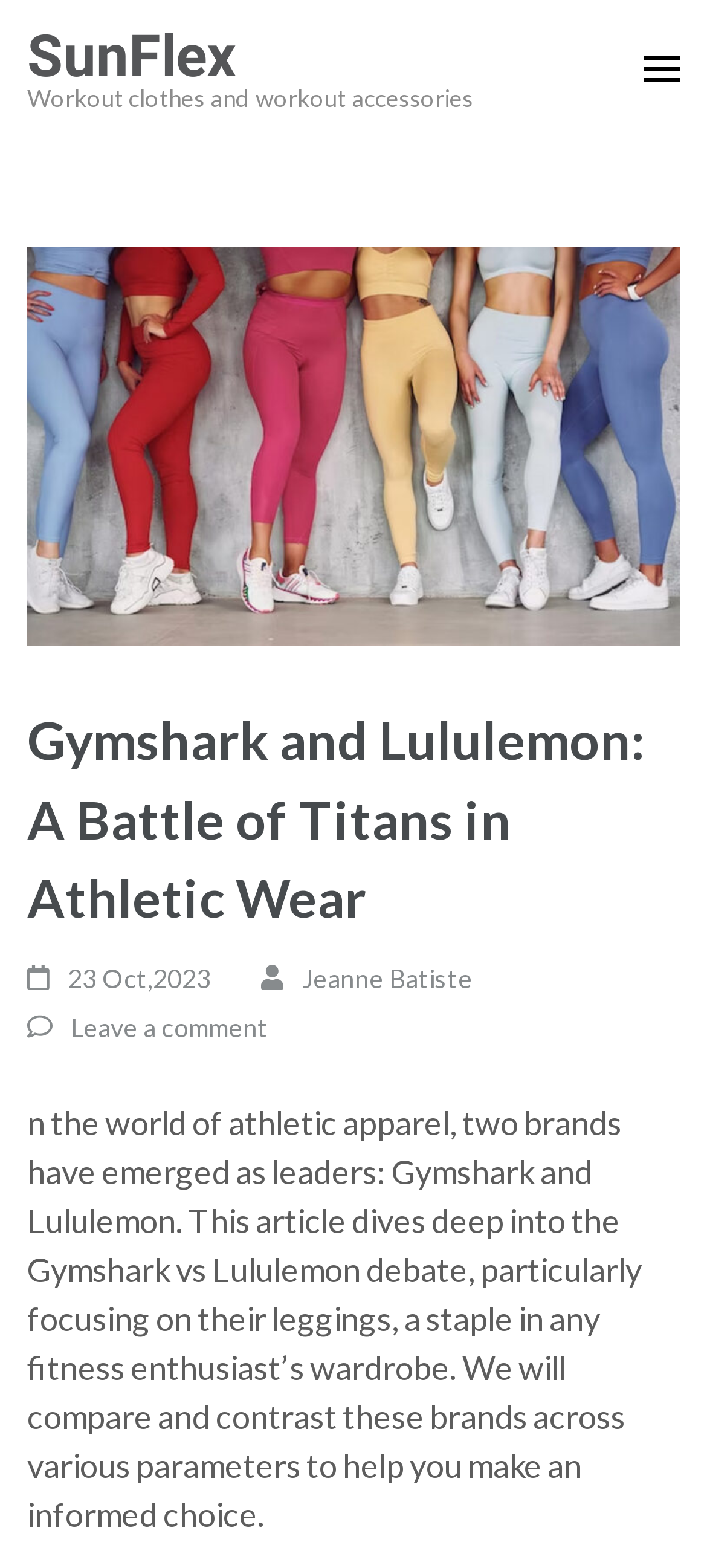Highlight the bounding box of the UI element that corresponds to this description: "23 Oct,2023".

[0.096, 0.614, 0.298, 0.633]